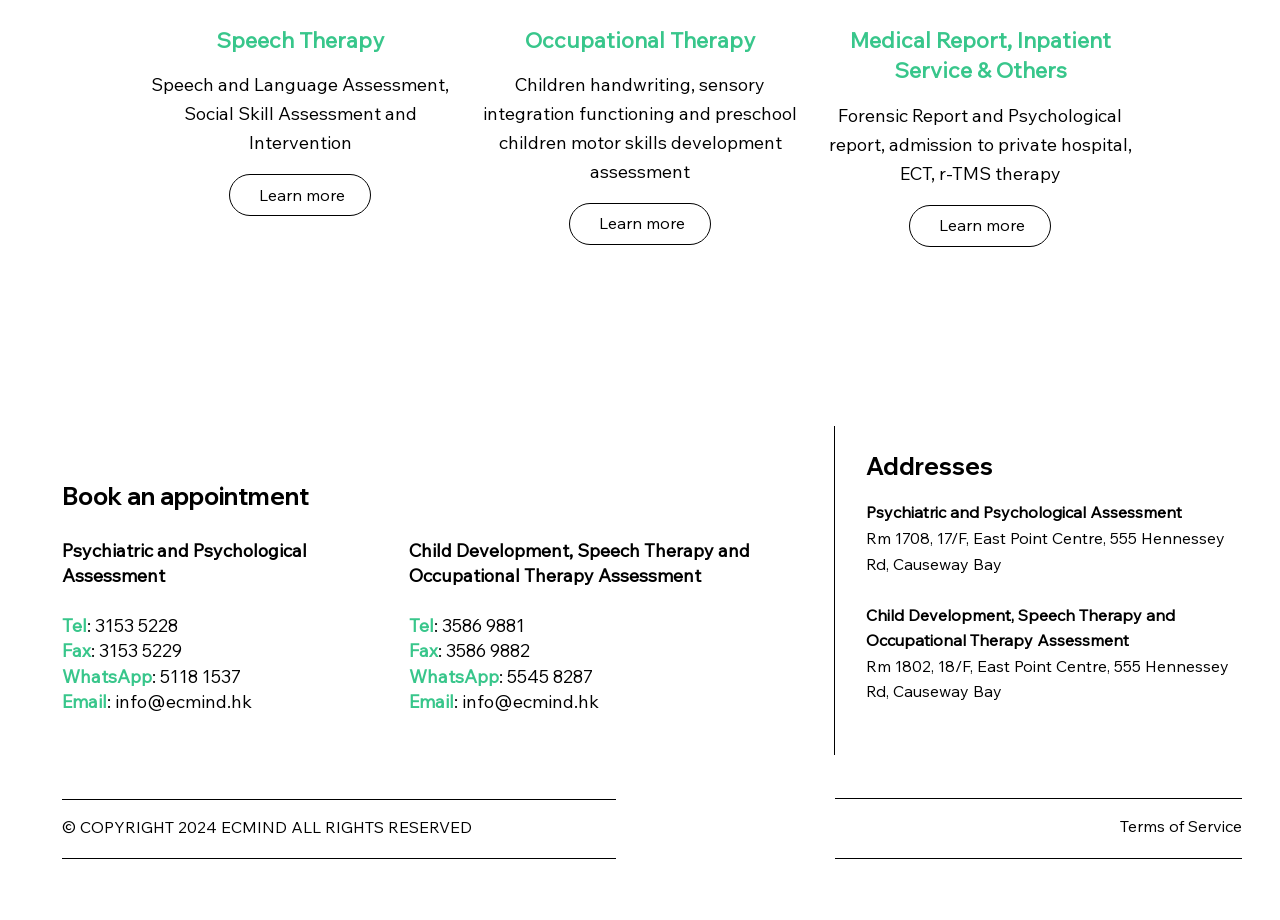Locate the bounding box coordinates of the clickable region to complete the following instruction: "Click on Speech Therapy."

[0.169, 0.028, 0.3, 0.058]